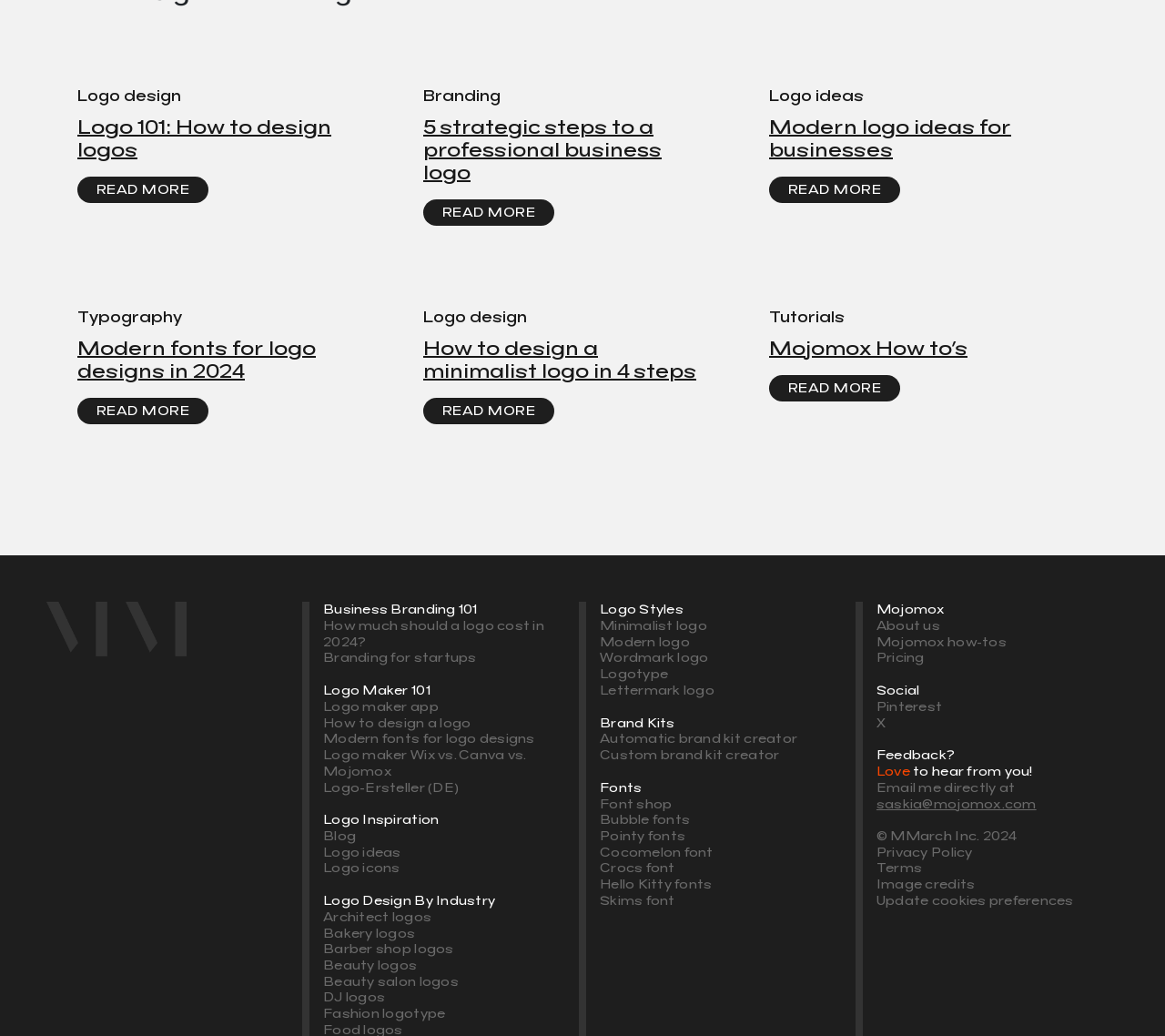Please find the bounding box coordinates of the clickable region needed to complete the following instruction: "Click on 'Logo Styles'". The bounding box coordinates must consist of four float numbers between 0 and 1, i.e., [left, top, right, bottom].

[0.515, 0.581, 0.723, 0.597]